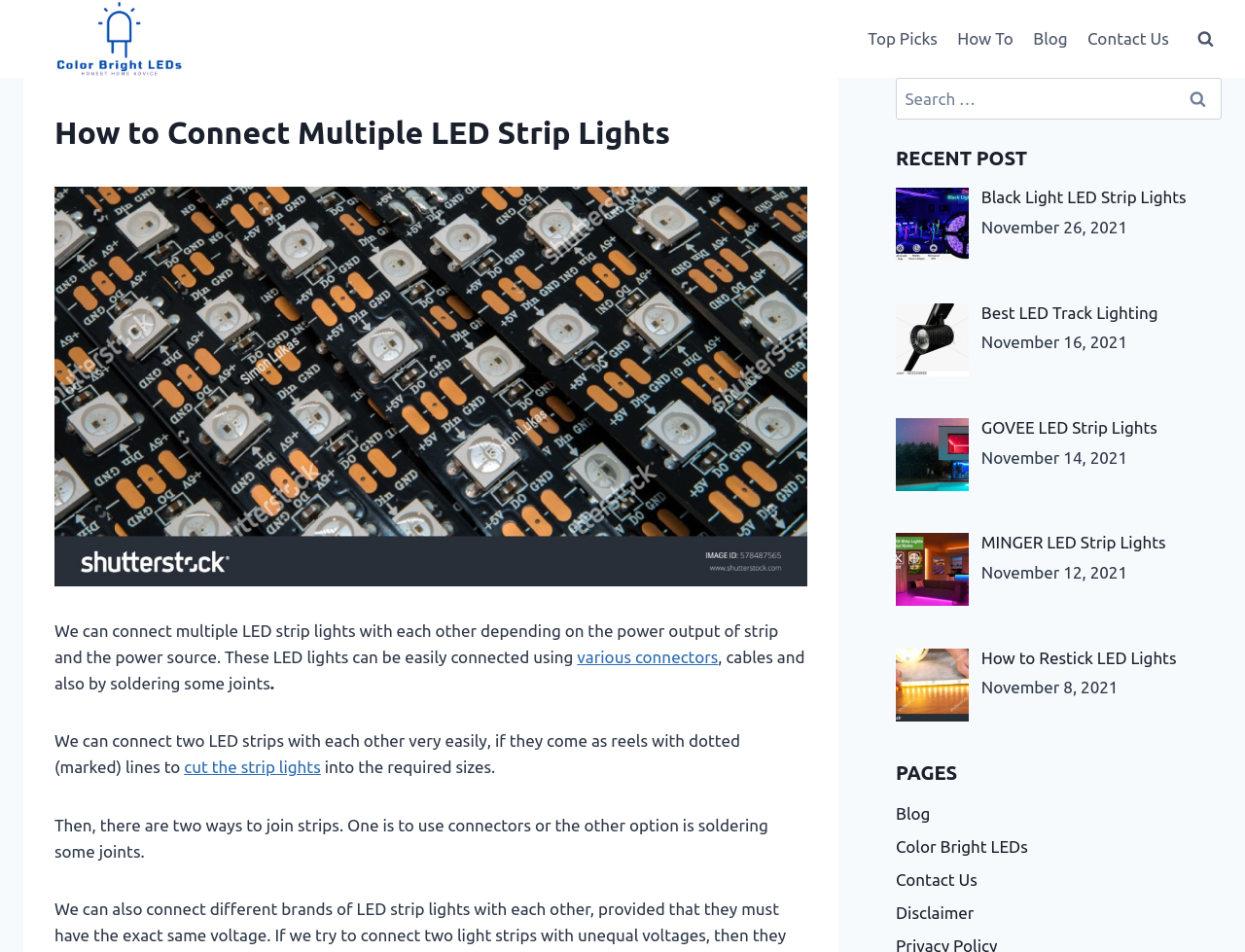What type of content is listed under 'RECENT POST'?
Examine the image and give a concise answer in one word or a short phrase.

Blog posts